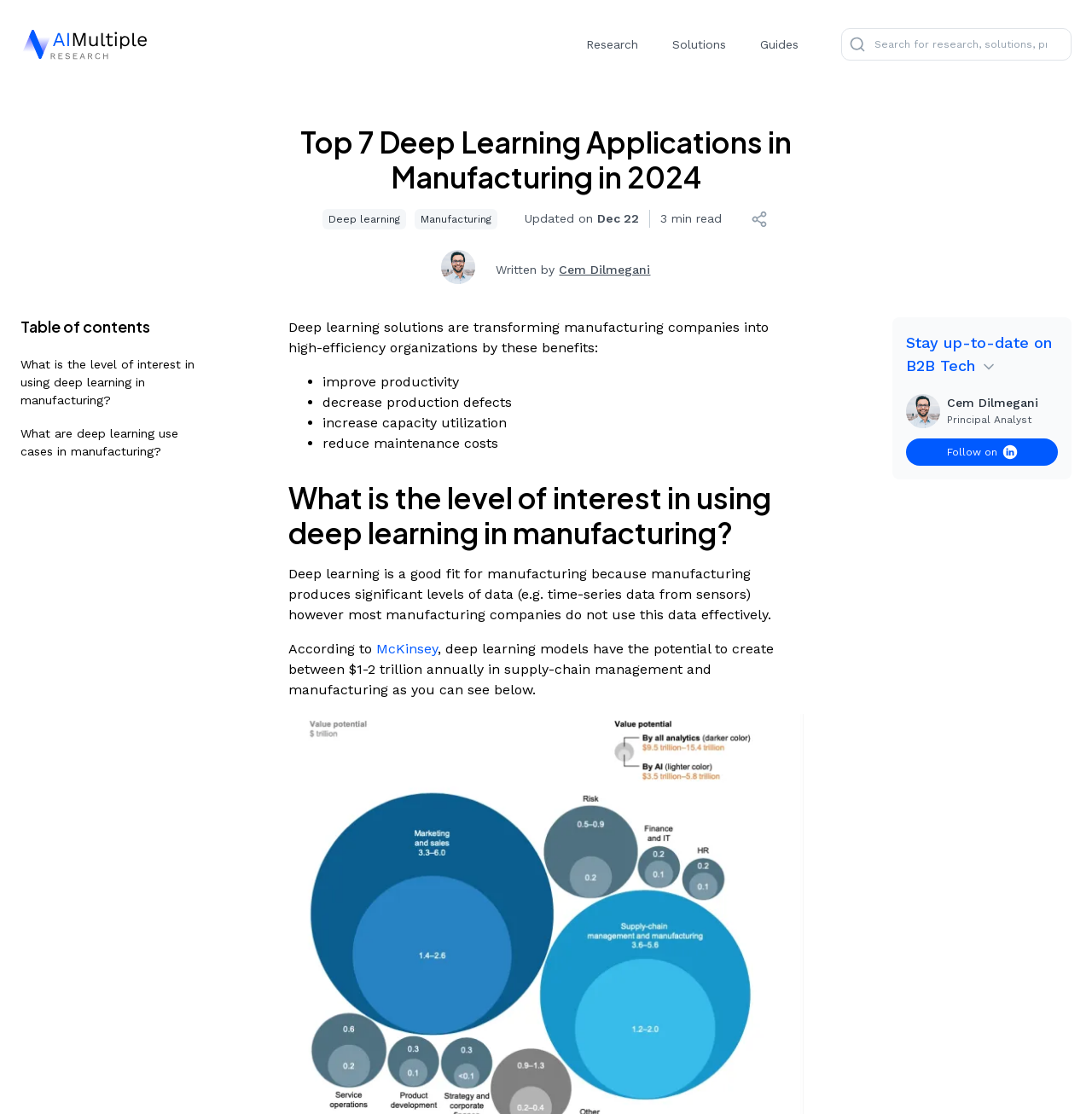Identify the bounding box of the UI element that matches this description: "Cem Dilmegani".

[0.512, 0.236, 0.596, 0.248]